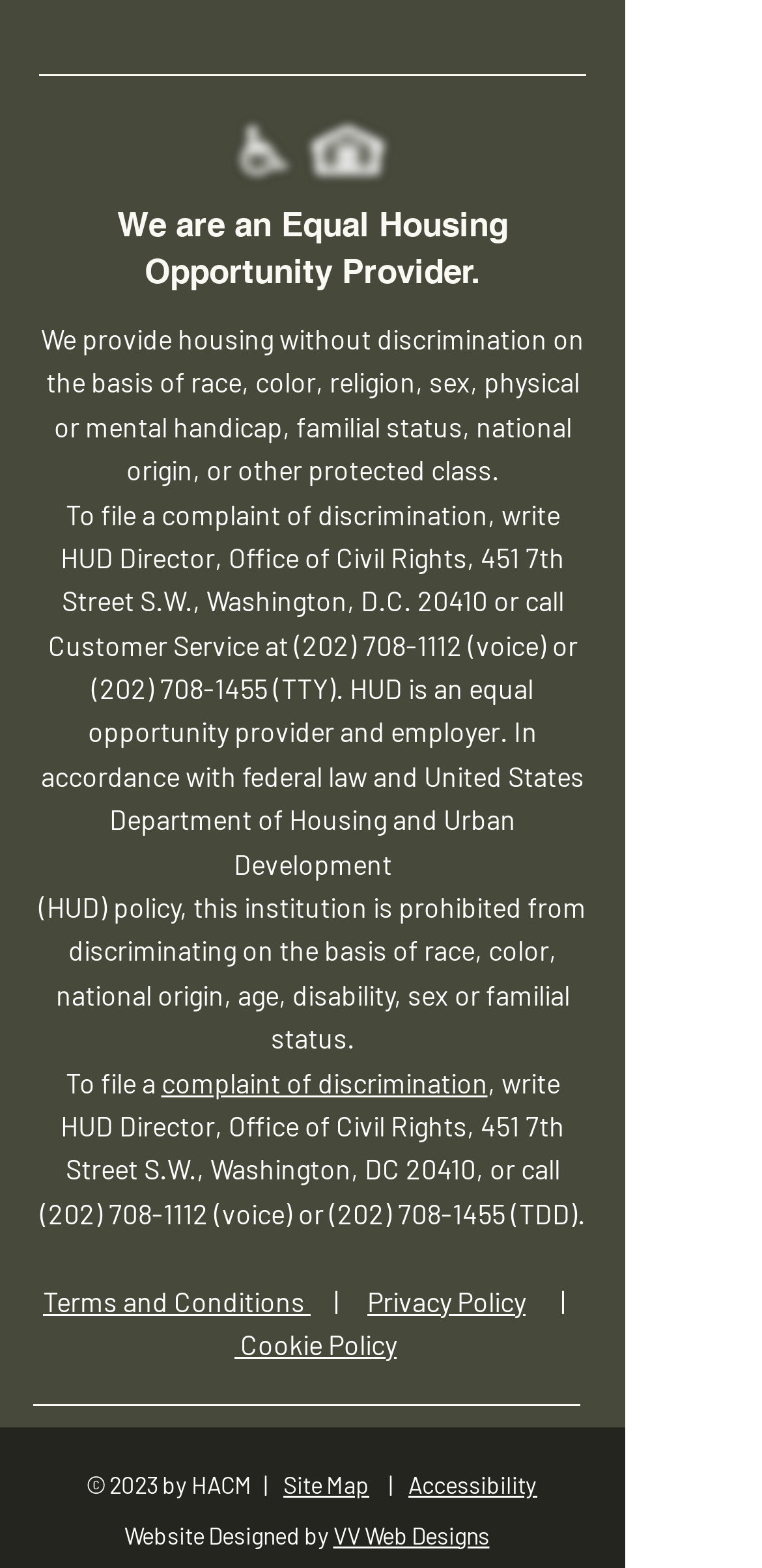Analyze the image and give a detailed response to the question:
What is the contact information for Customer Service?

The contact information for Customer Service is (202) 708-1112 (voice) or (202) 708-1455 (TTY), as stated in the webpage's content.